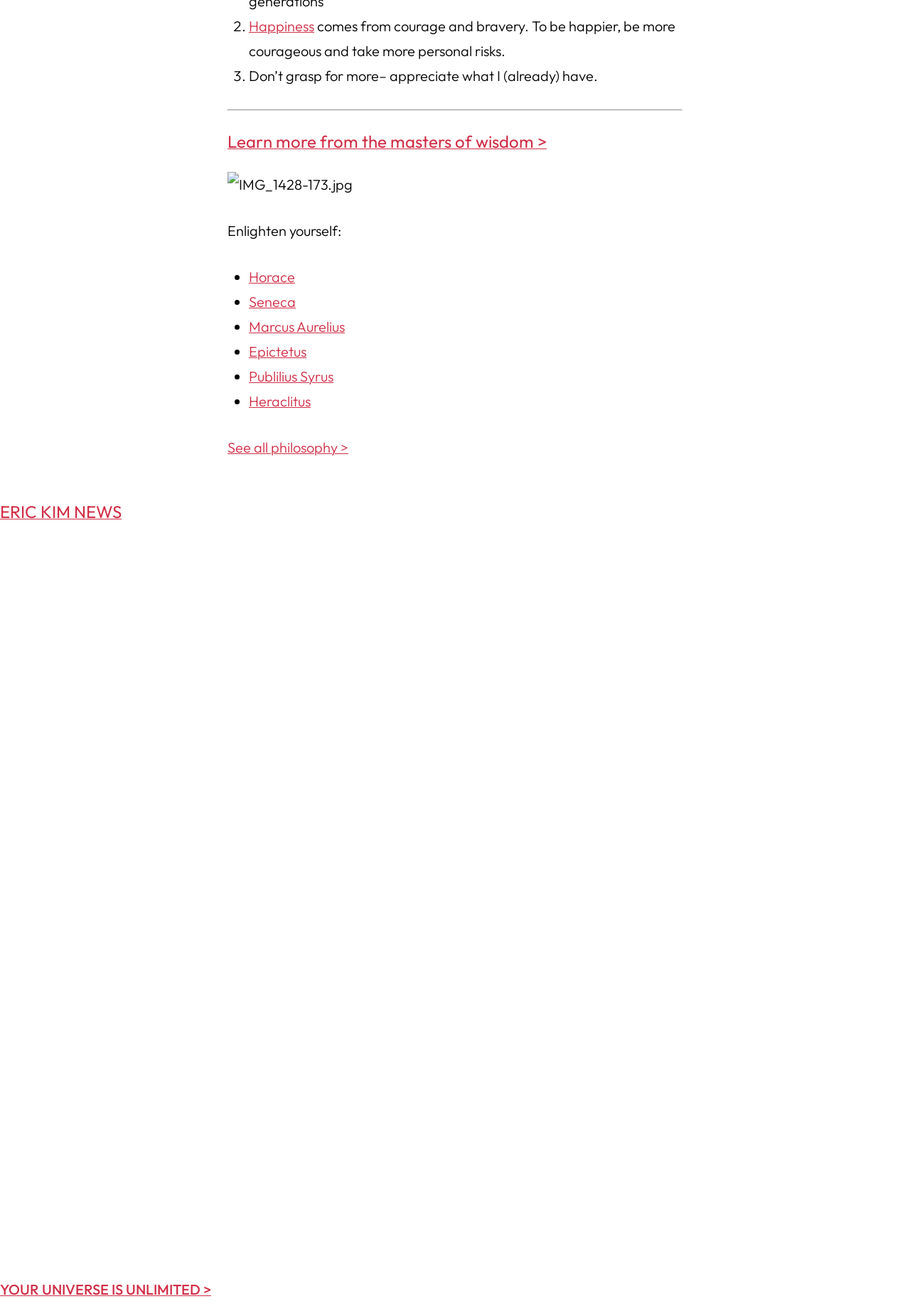Can you find the bounding box coordinates for the element to click on to achieve the instruction: "go to home page"?

None